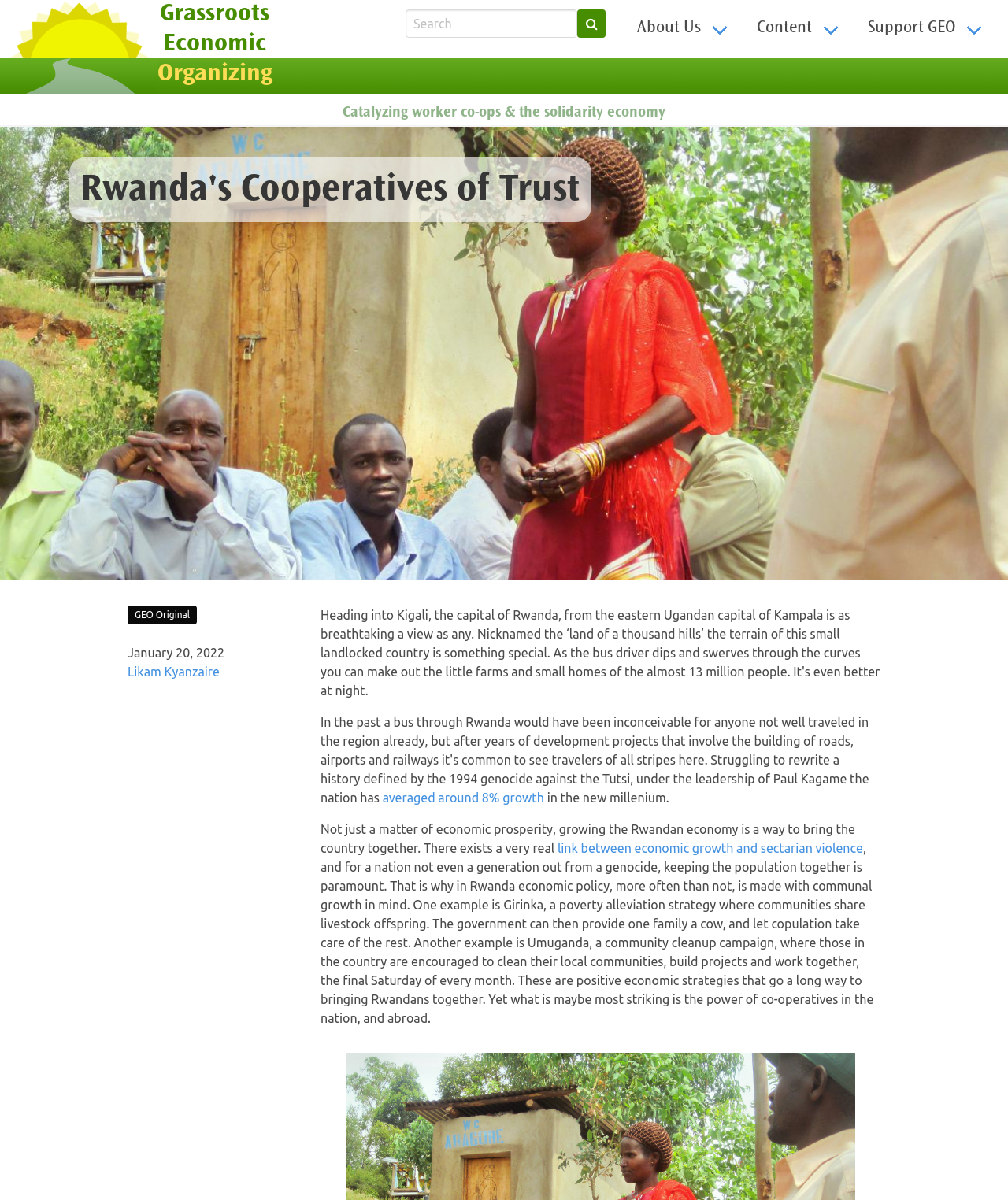What is the main topic of the webpage?
Based on the image, please offer an in-depth response to the question.

Based on the webpage's content, particularly the heading 'Rwanda's Cooperatives of Trust' and the article about Rwanda's economic growth and cooperatives, it can be inferred that the main topic of the webpage is Rwanda's Cooperatives of Trust.